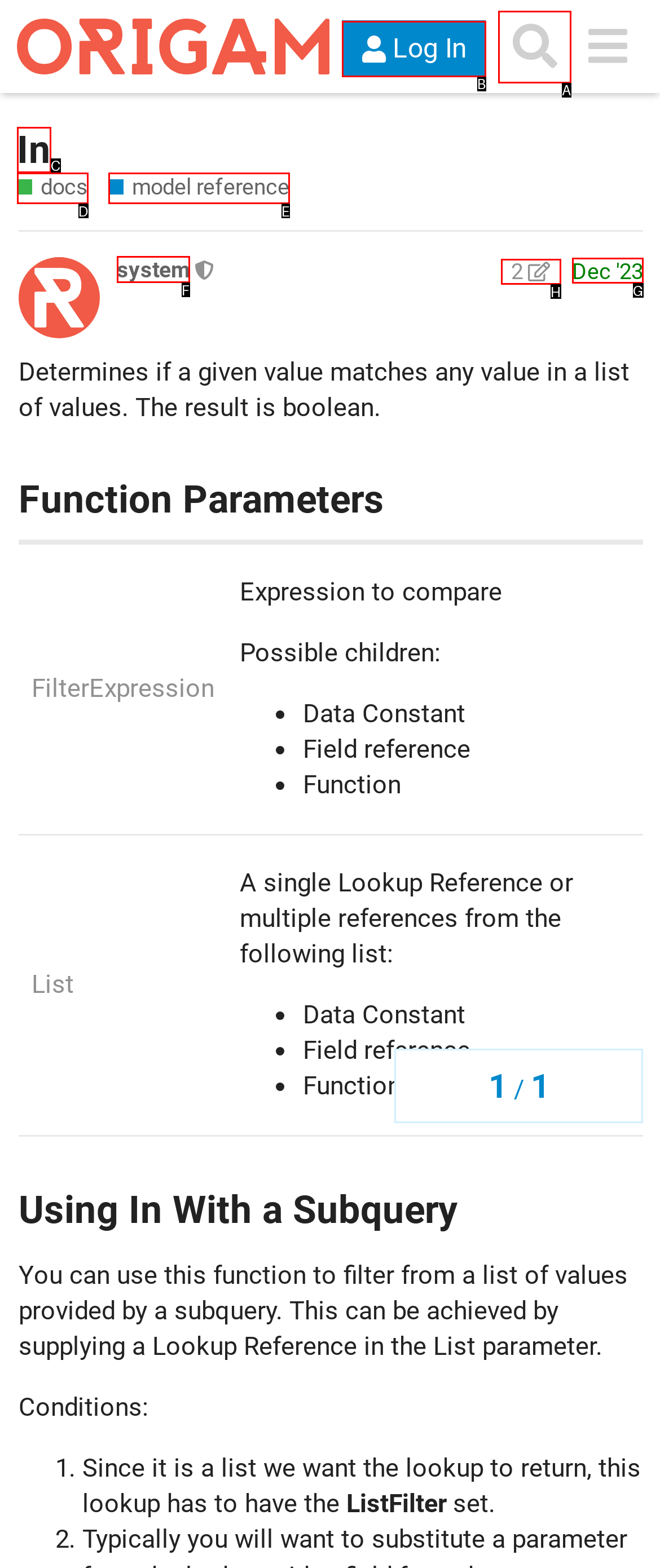Look at the highlighted elements in the screenshot and tell me which letter corresponds to the task: Search for something.

A